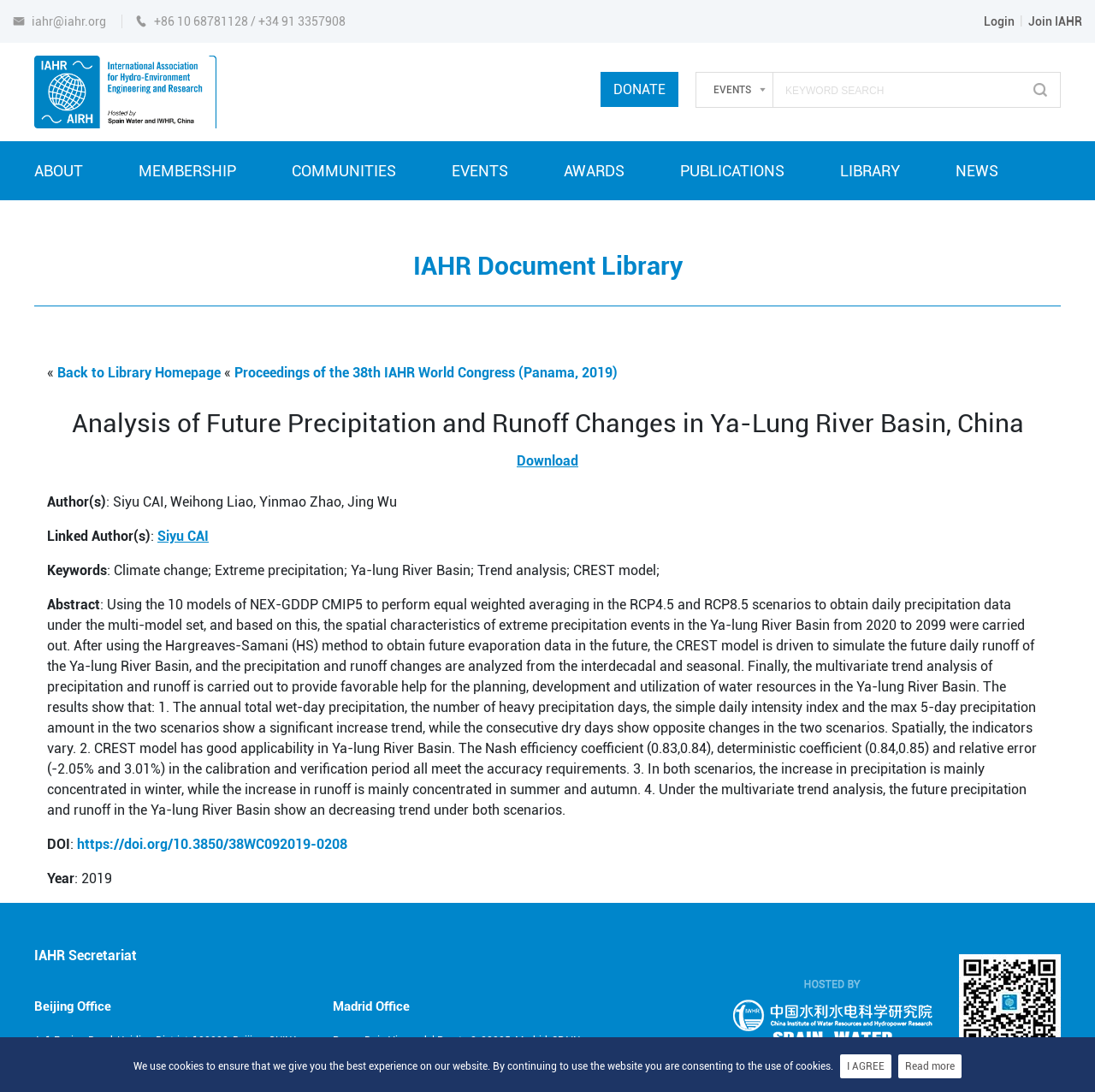Find the bounding box coordinates for the HTML element specified by: "Where is my ref no?".

None